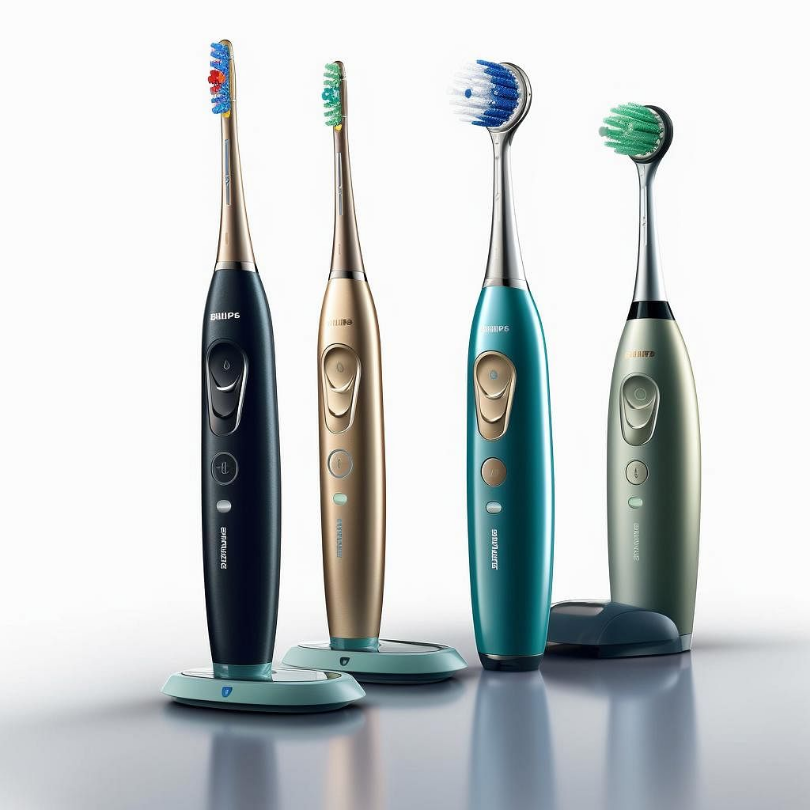Elaborate on all the features and components visible in the image.

The image showcases a collage of three recommended electric toothbrushes for seniors, prominently featuring the Philips Sonicare ProtectiveClean 6100 among other models. The toothbrushes are displayed side by side, highlighting their distinct designs and features. Each toothbrush is designed with care for enhanced dental hygiene, incorporating various advanced technologies. The ProtectiveClean 6100 stands out with its sleek black finish, ergonomic handle, and intuitive controls. Surrounding models are presented in elegant hues of gold, teal, and light green, emphasizing their modern aesthetic. This visual representation aims to inform seniors about effective options for maintaining oral health, showcasing key innovations like pressure sensors and multiple brushing modes for a personalized experience.